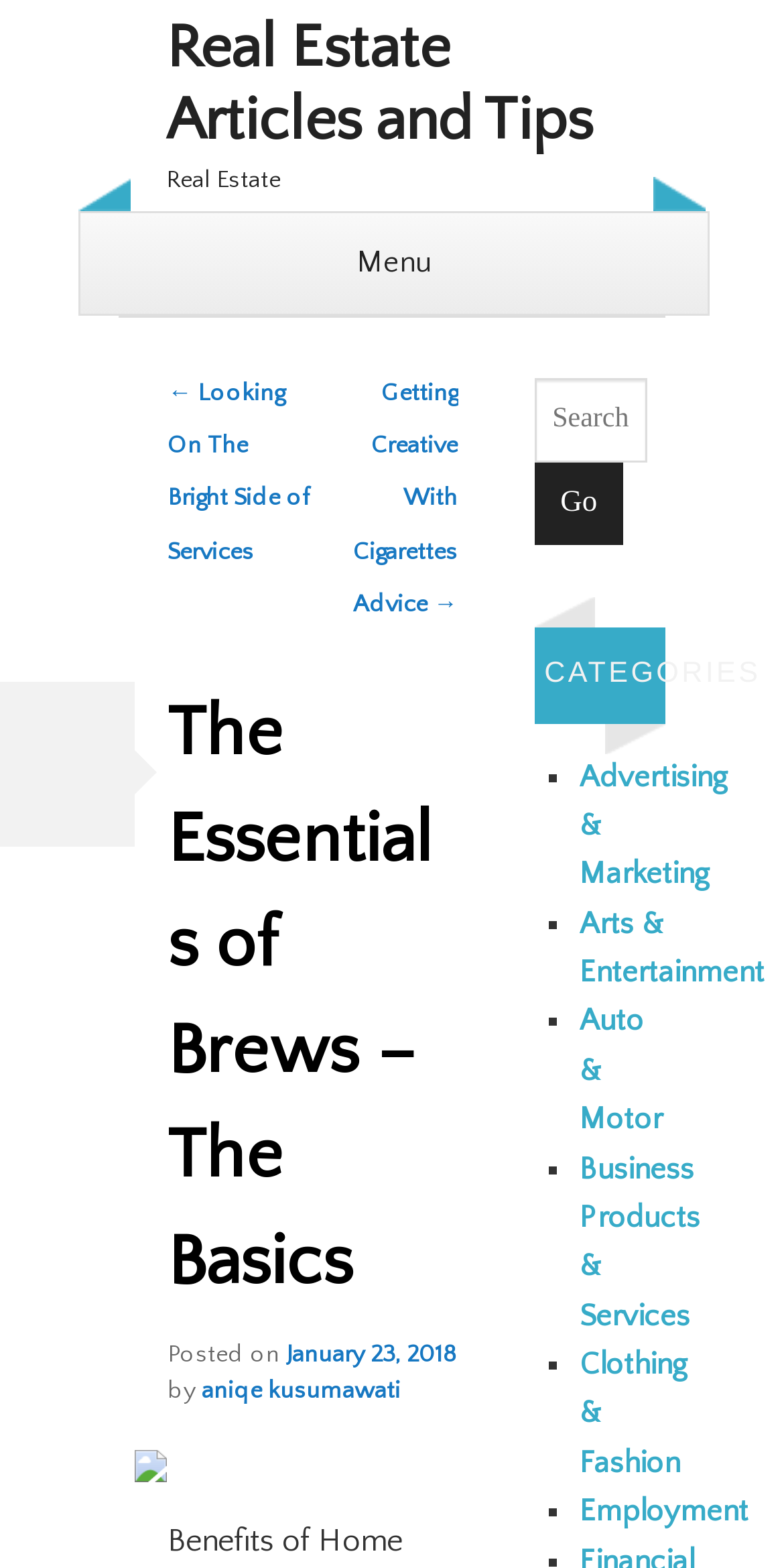Refer to the image and provide a thorough answer to this question:
What is the category of the first article?

I found the first article by looking at the heading 'The Essentials of Brews – The Basics' and then saw the category 'Real Estate' above it.